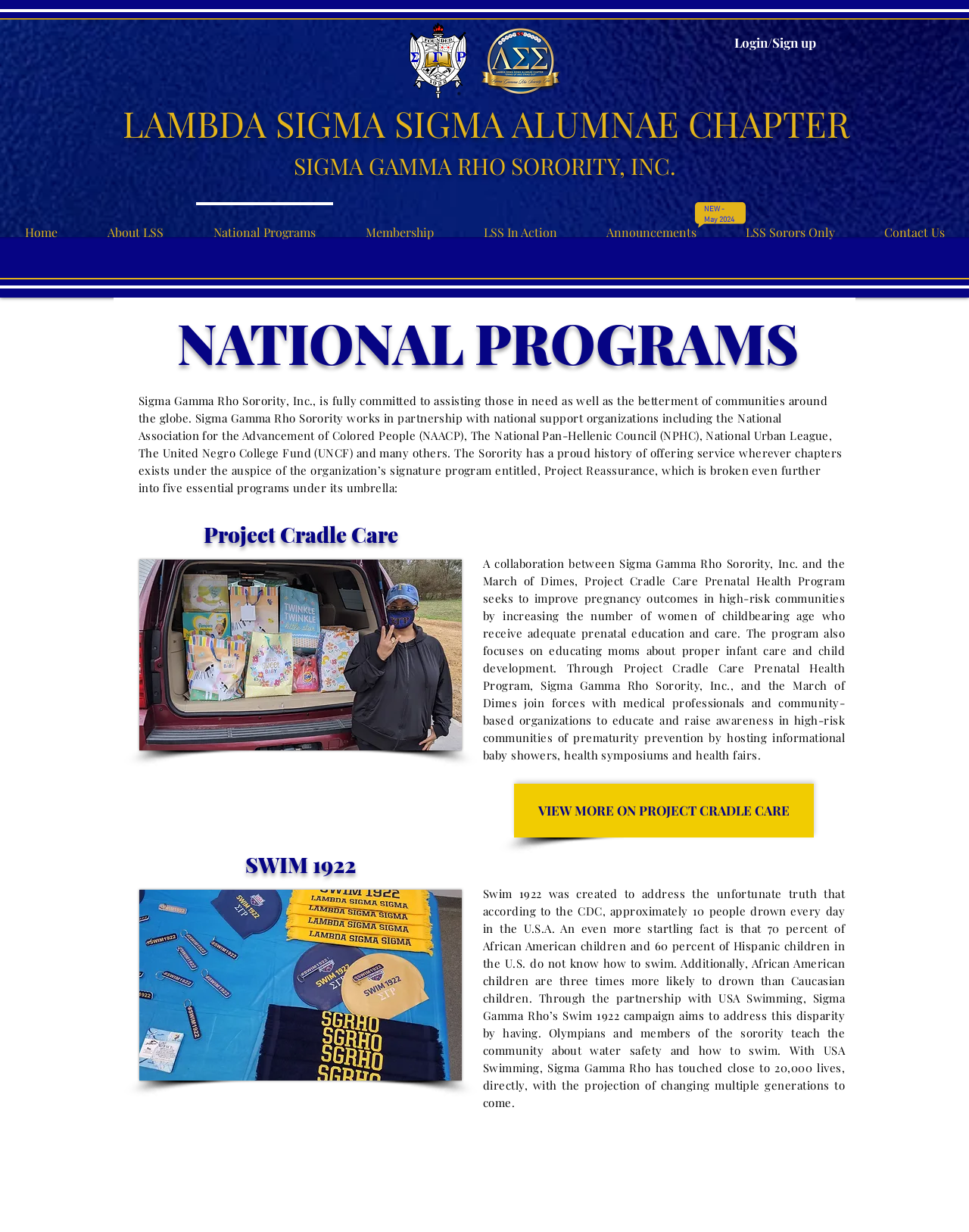Identify the bounding box coordinates of the specific part of the webpage to click to complete this instruction: "Click the Login/Sign up button".

[0.692, 0.028, 0.908, 0.042]